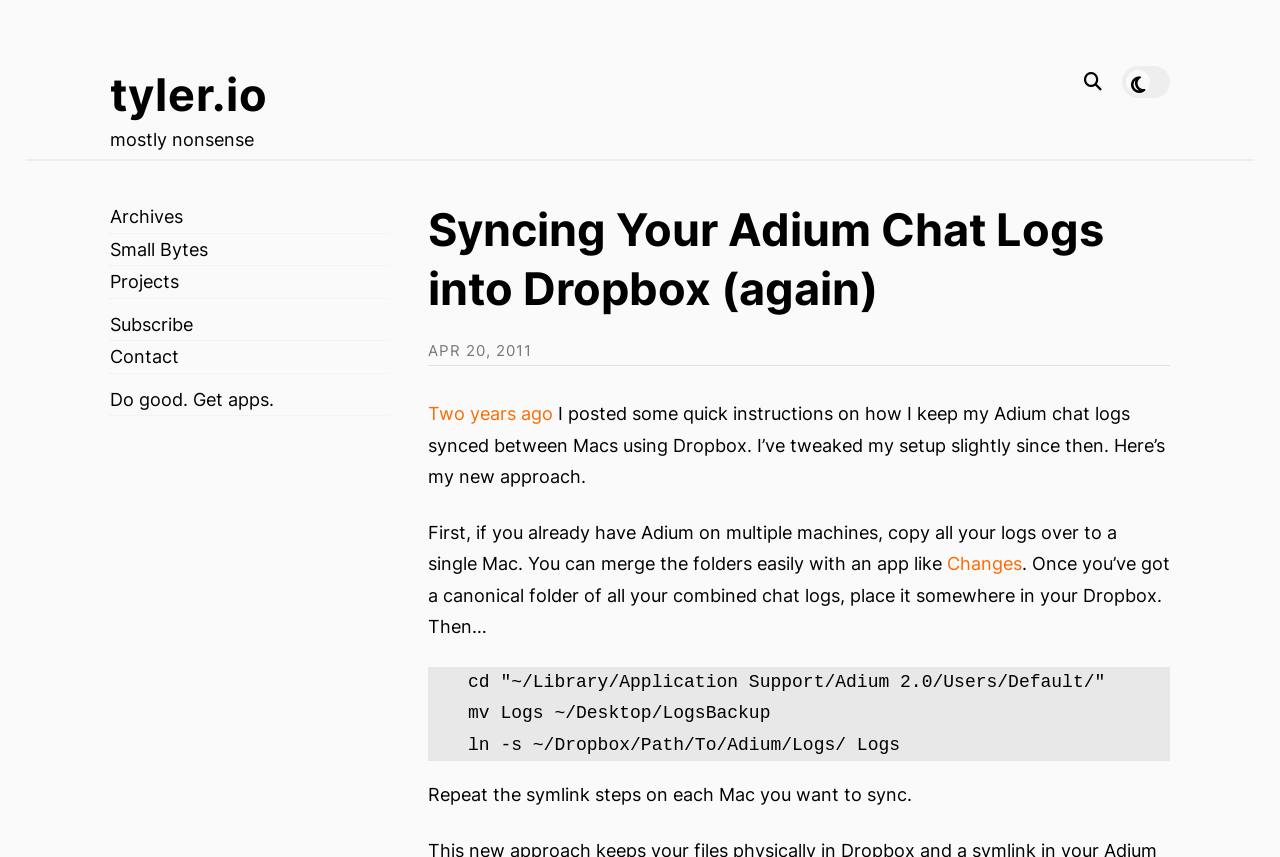Identify the bounding box of the UI element described as follows: "Small Bytes". Provide the coordinates as four float numbers in the range of 0 to 1 [left, top, right, bottom].

[0.086, 0.279, 0.162, 0.303]